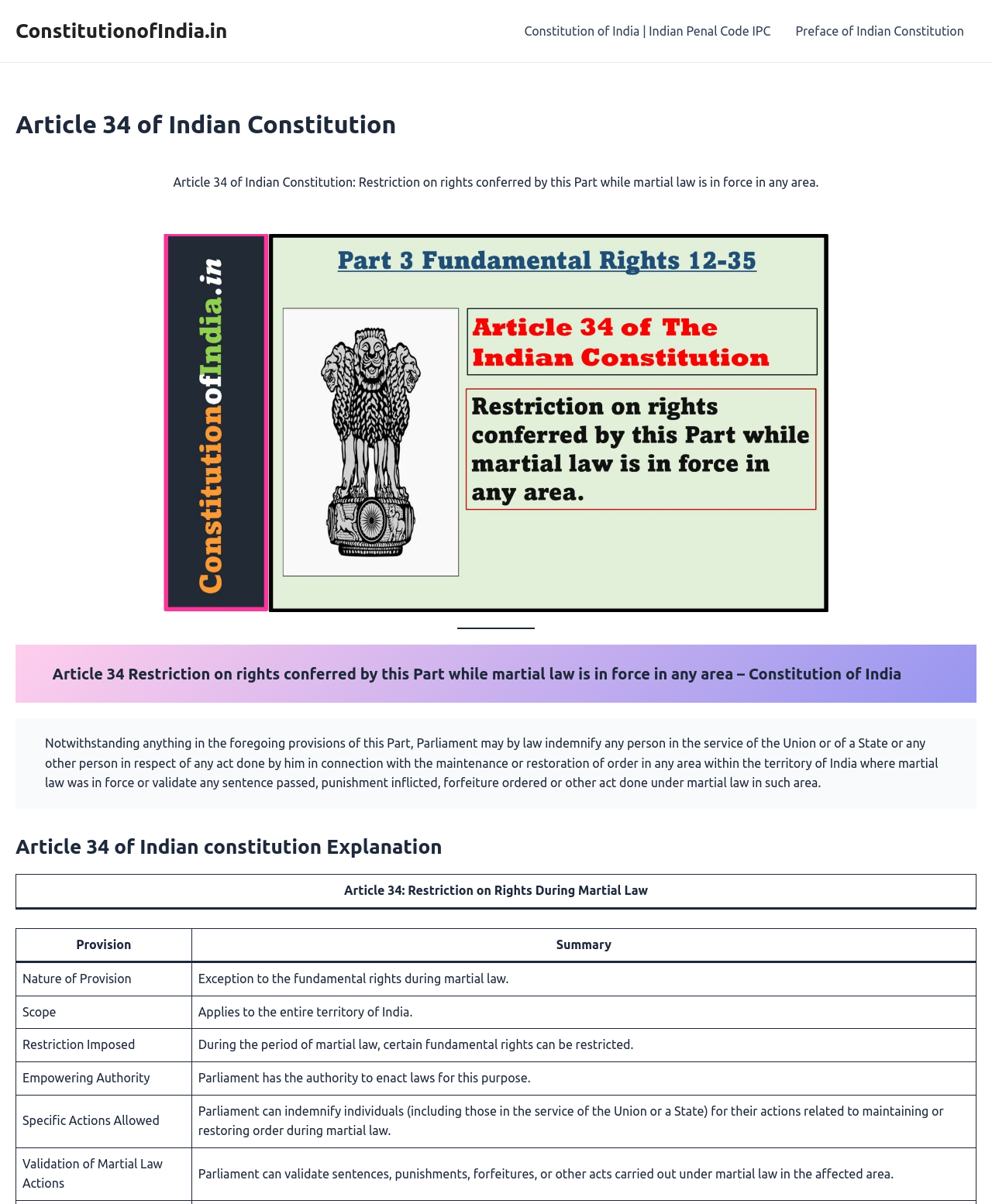What is Article 34 of the Indian Constitution about?
Provide a comprehensive and detailed answer to the question.

Article 34 of the Indian Constitution is about the restriction on rights conferred by this part while martial law is in force in any area. It explains that Parliament may by law indemnify any person in the service of the Union or of a State or any other person in respect of any act done by him in connection with the maintenance or restoration of order in any area within the territory of India where martial law was in force or validate any sentence passed, punishment inflicted, forfeiture ordered or other act done under martial law in such area.